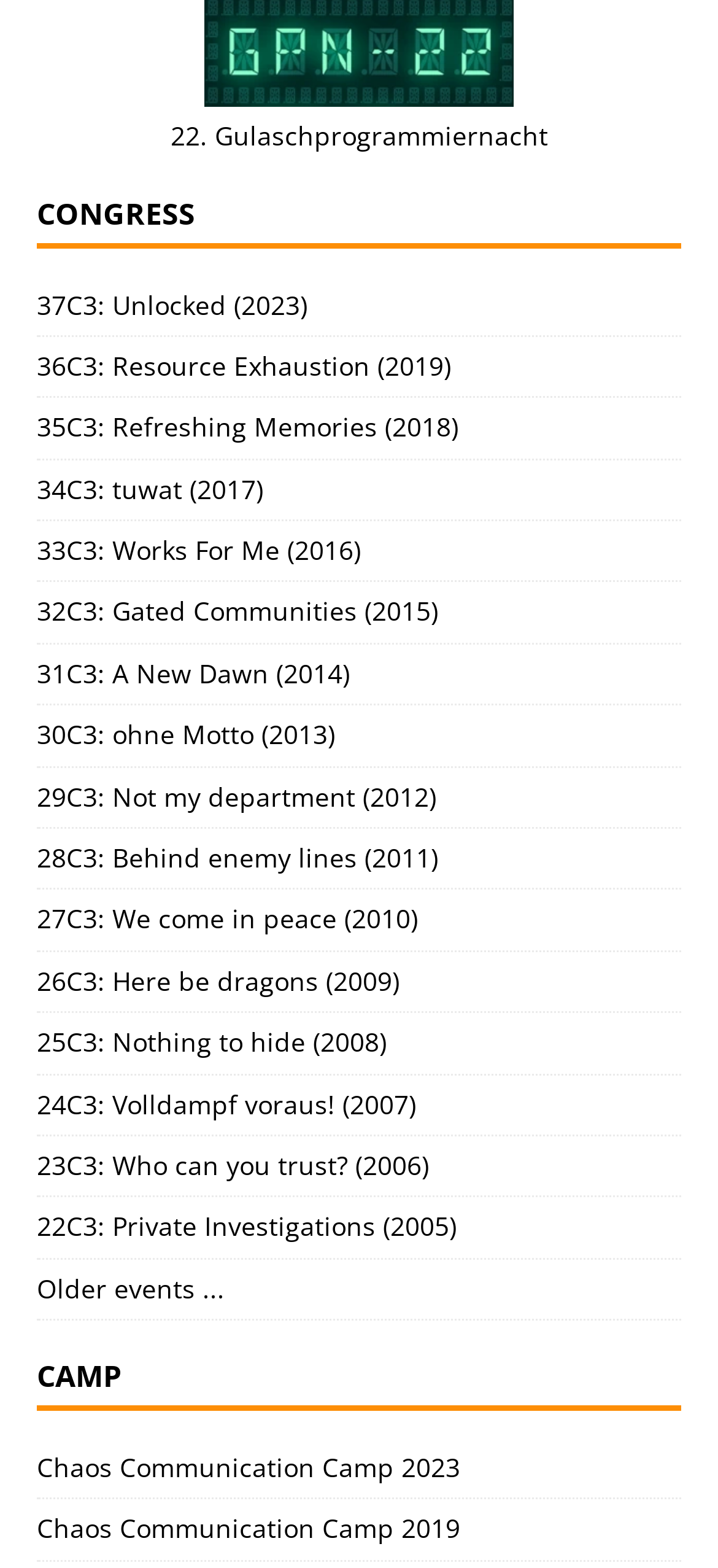How many congress events are listed?
Based on the image, provide a one-word or brief-phrase response.

20